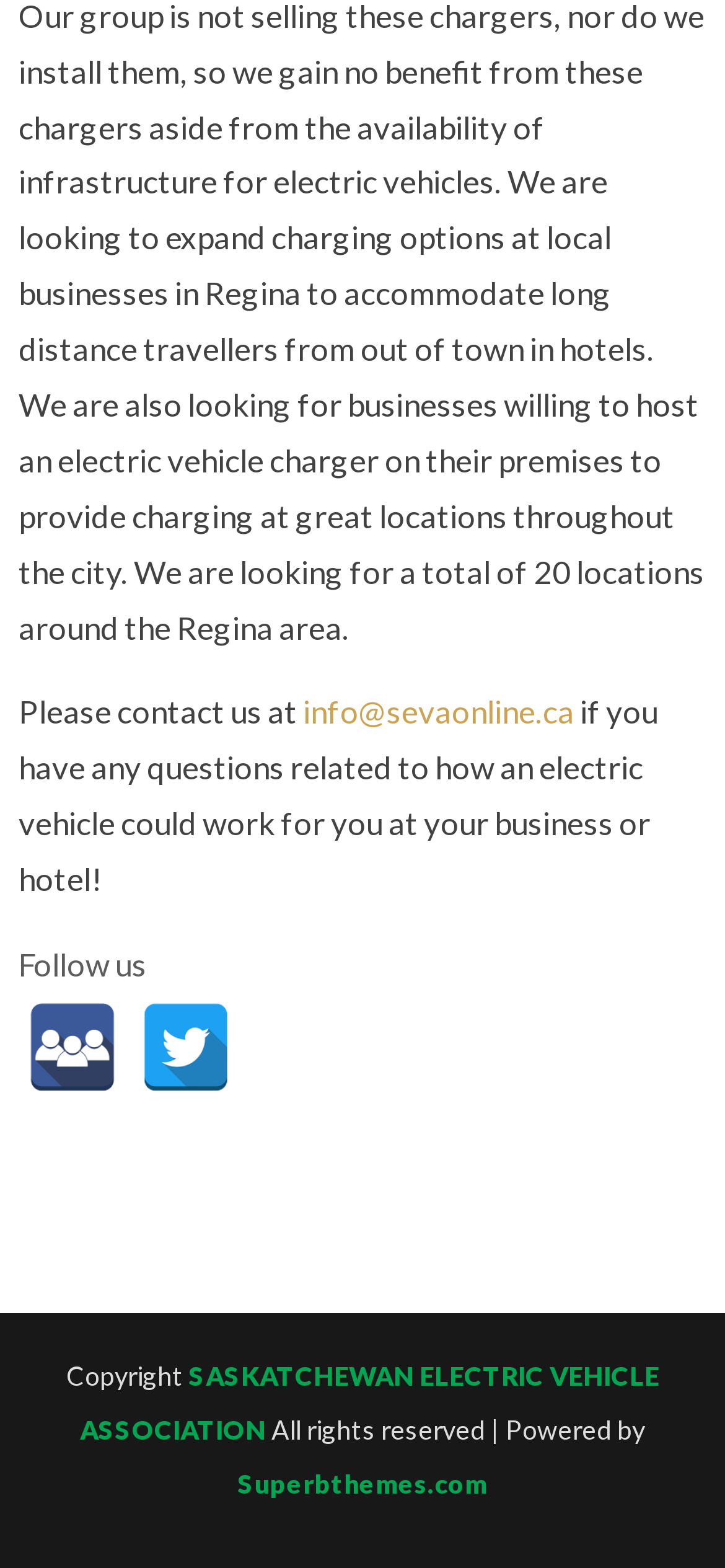Give a one-word or short-phrase answer to the following question: 
What is the email address to contact for questions?

info@sevaonline.ca